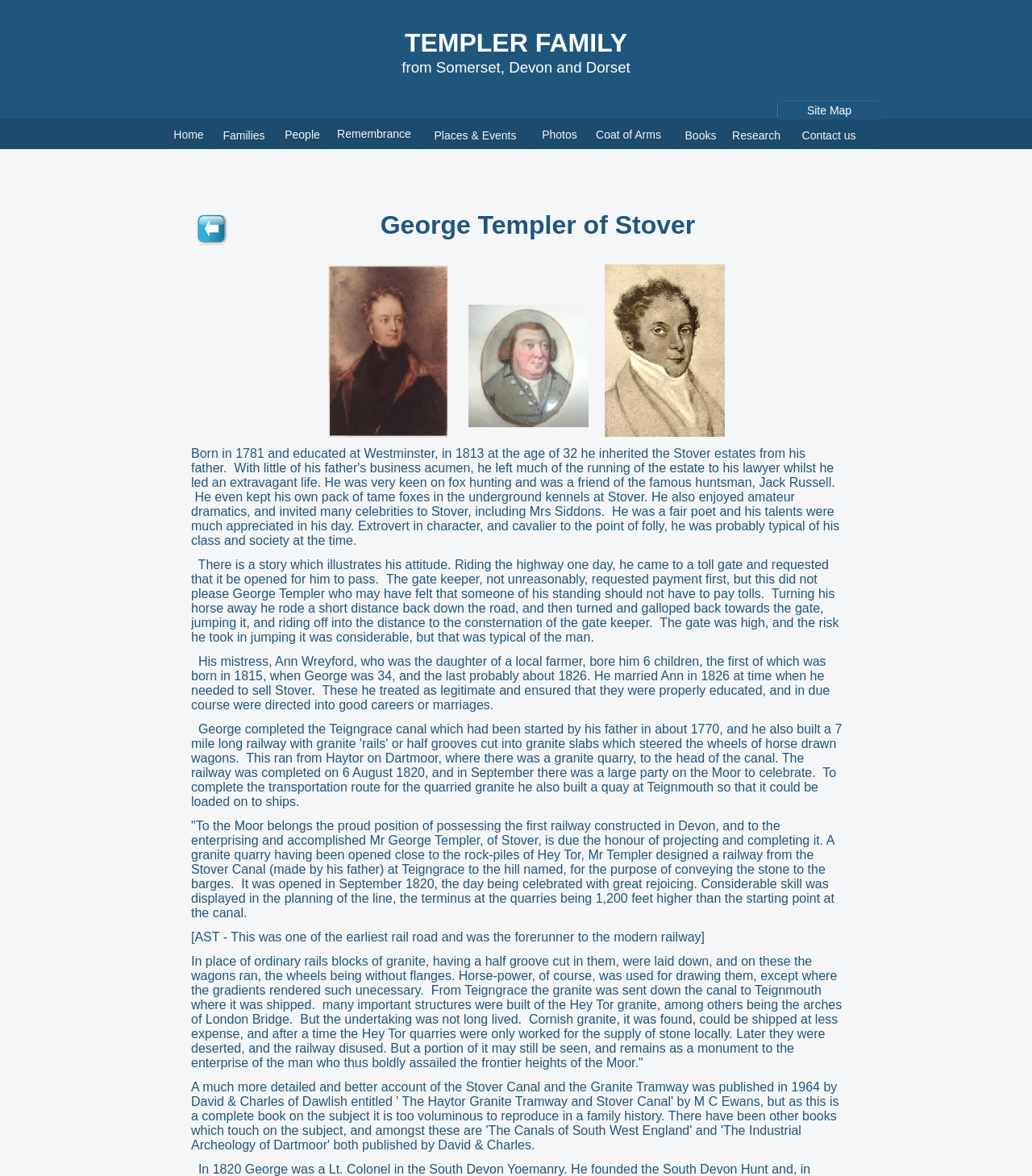What was George Templer's achievement in 1820?
Based on the image, answer the question with as much detail as possible.

The text states that George Templer designed and completed a railway from the Stover Canal to the hill named Hey Tor, which was opened in September 1820.